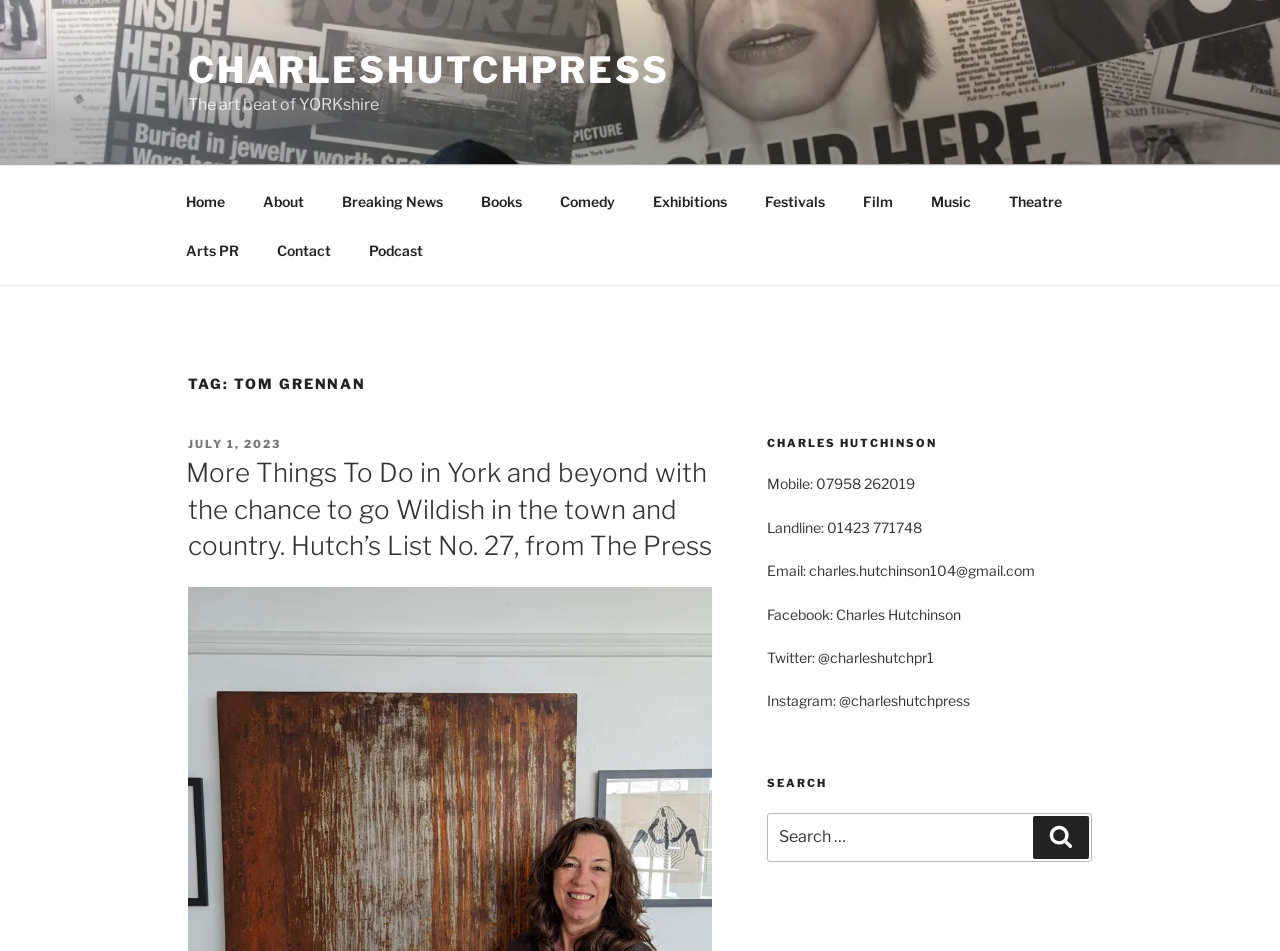What is the purpose of the search bar?
Please provide a single word or phrase answer based on the image.

Search for articles